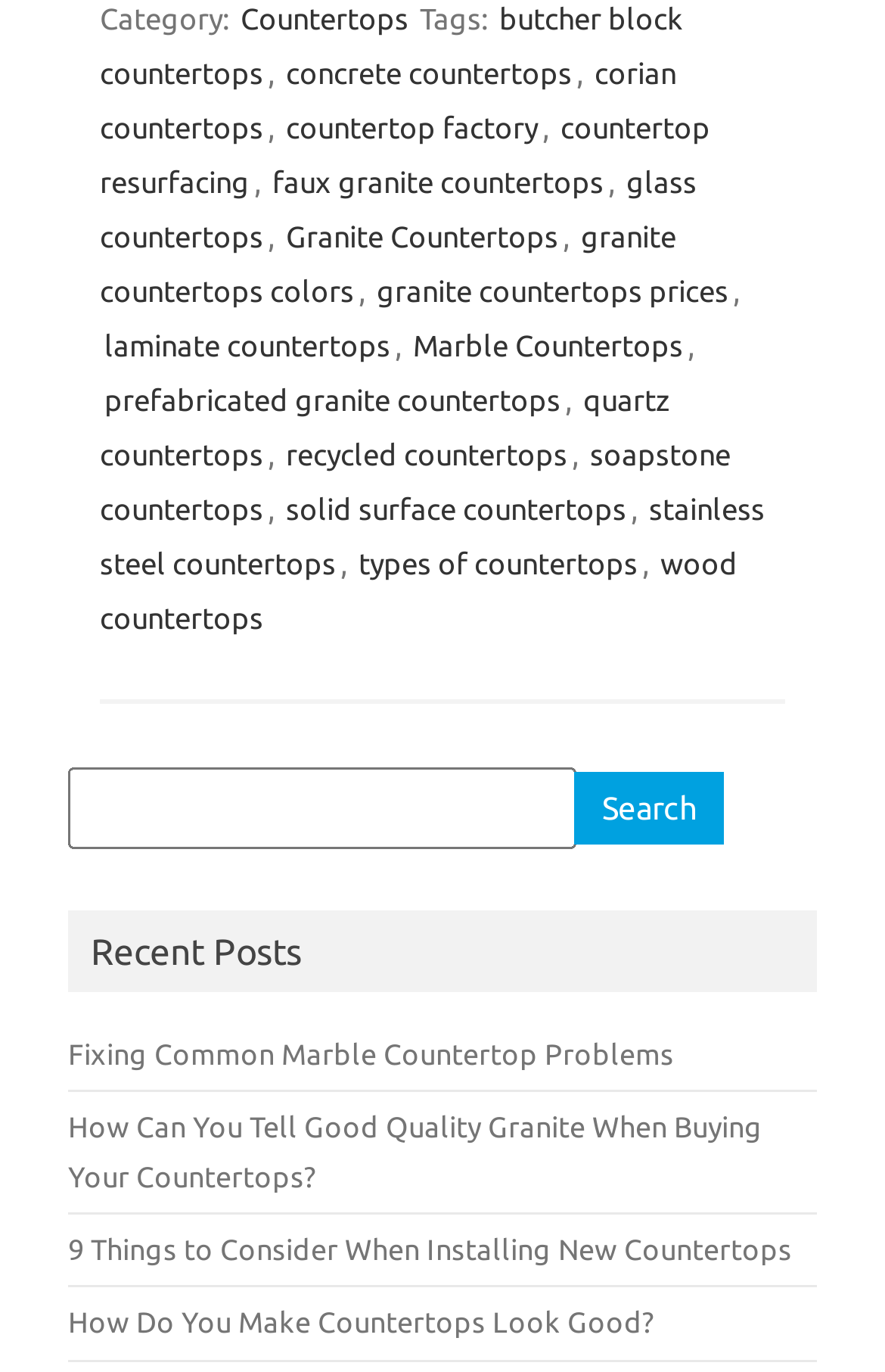Provide a brief response to the question below using one word or phrase:
What is the purpose of the search bar?

To search for countertops